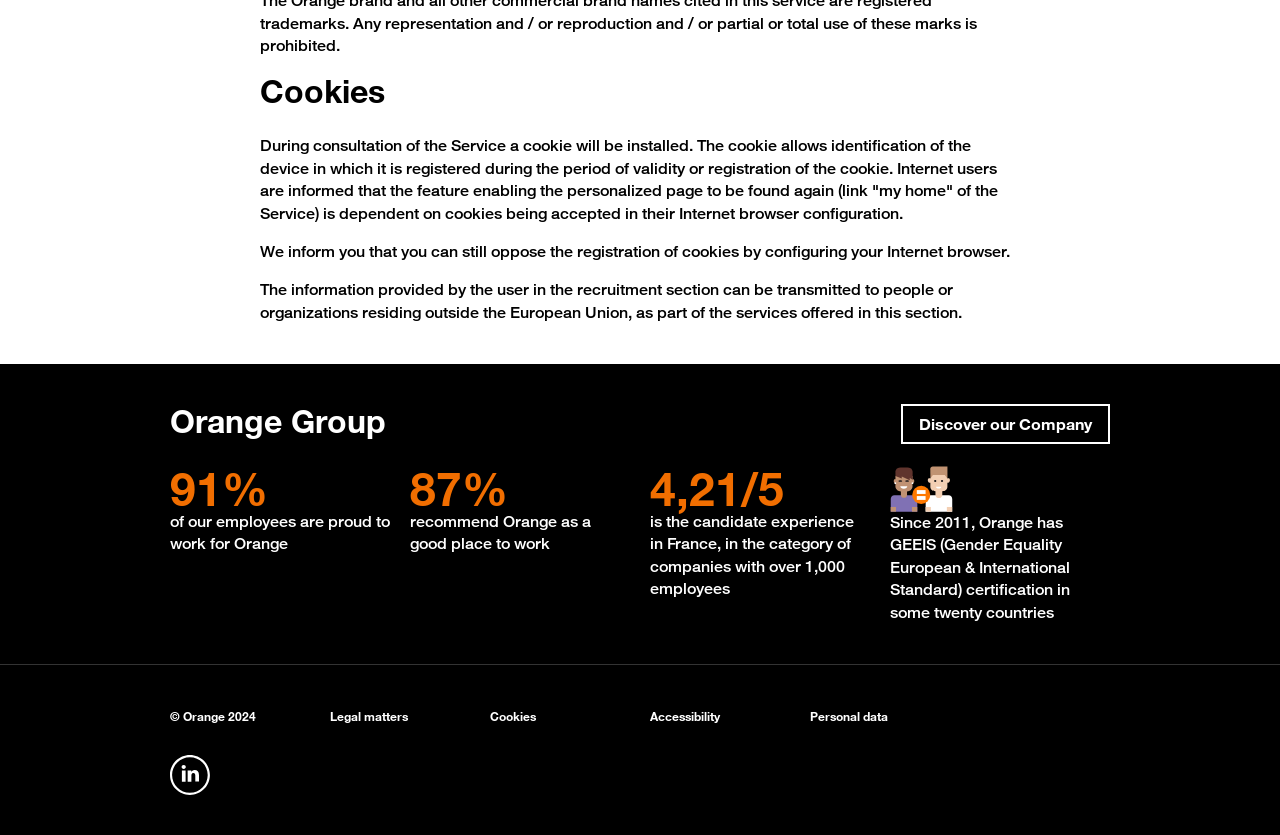Give a one-word or one-phrase response to the question:
What is the purpose of cookies on this website?

Identification and personalization